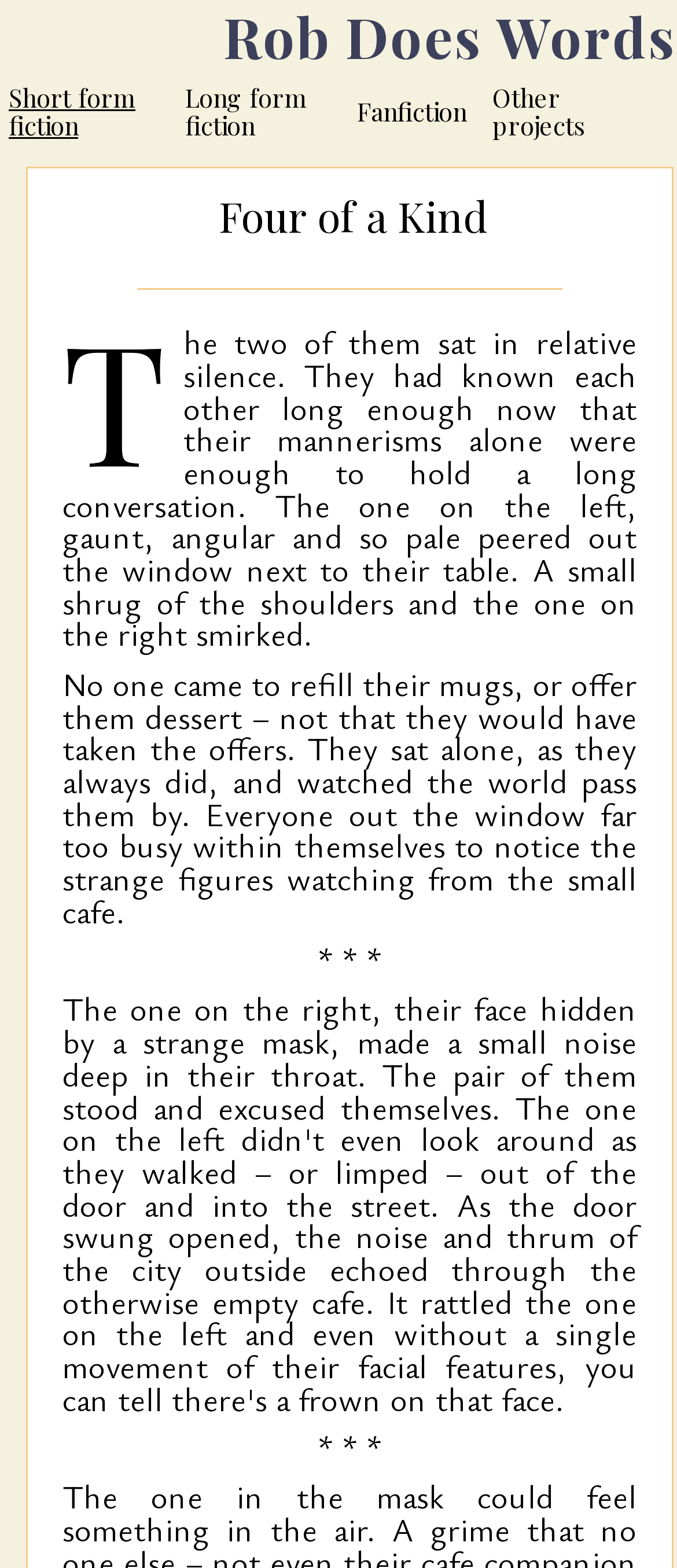Please find and provide the title of the webpage.

Rob Does Words
